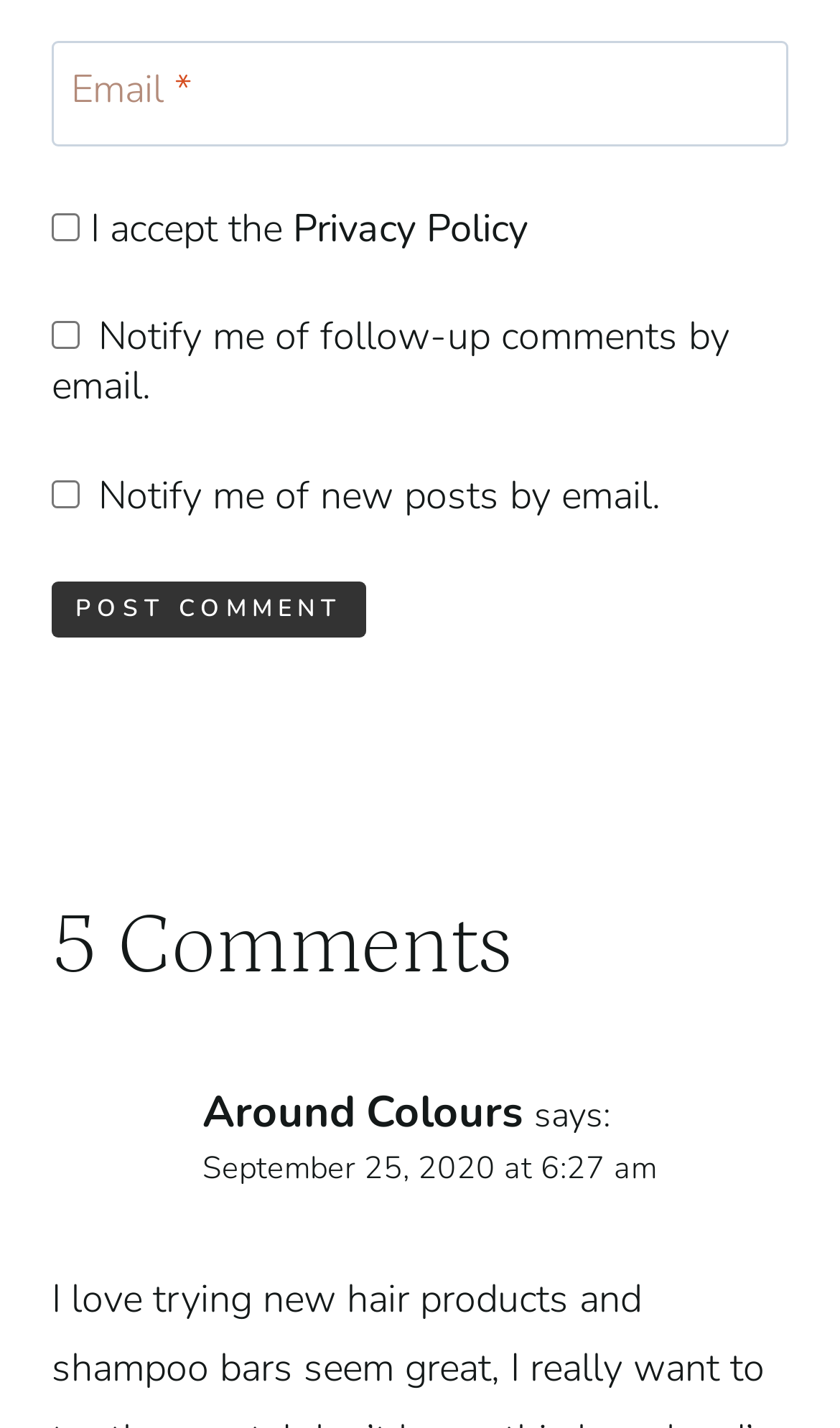Determine the bounding box coordinates for the area that should be clicked to carry out the following instruction: "Post a comment".

[0.062, 0.407, 0.436, 0.447]